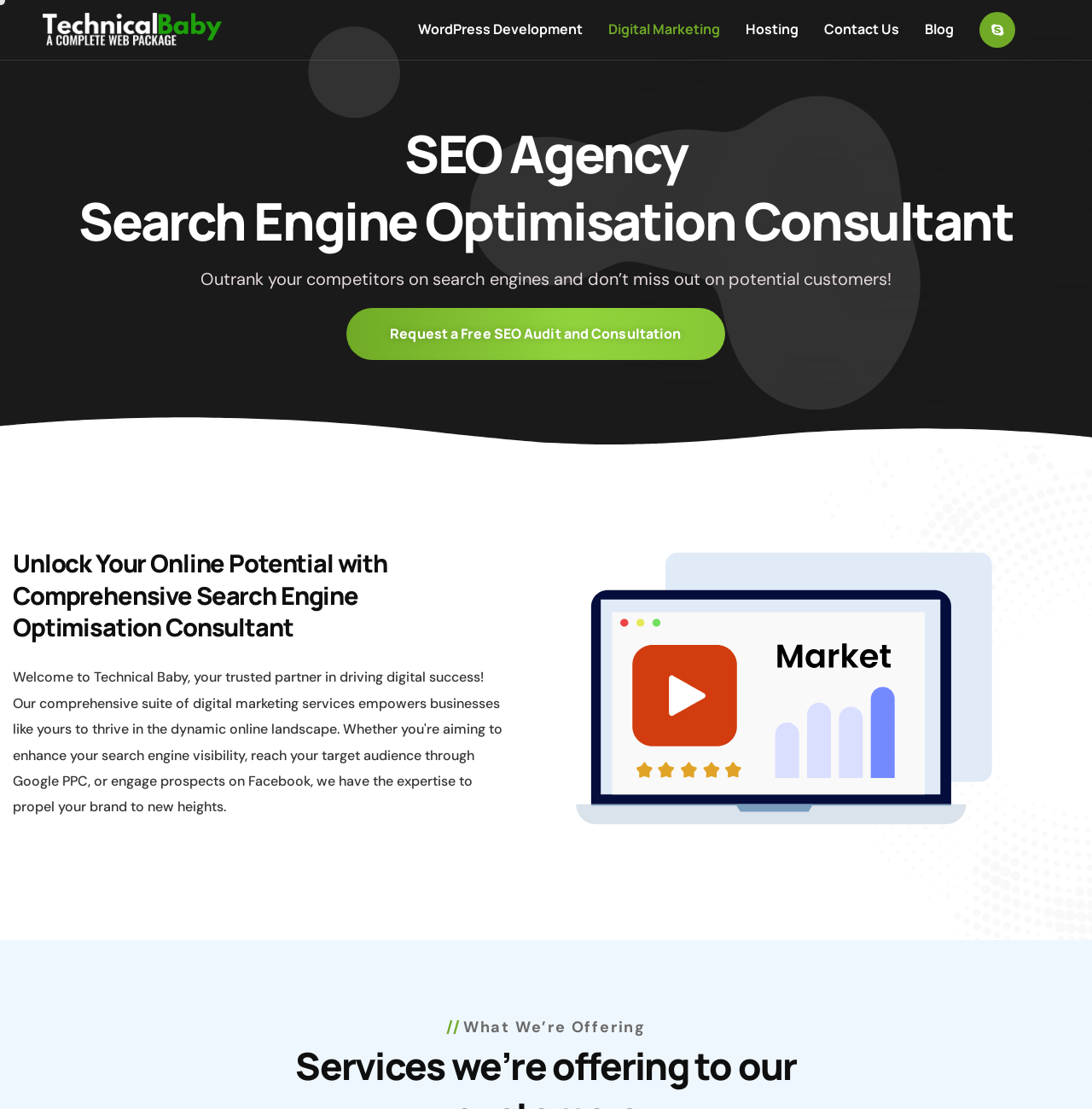Identify and extract the main heading of the webpage.

SEO Agency
Search Engine Optimisation Consultant